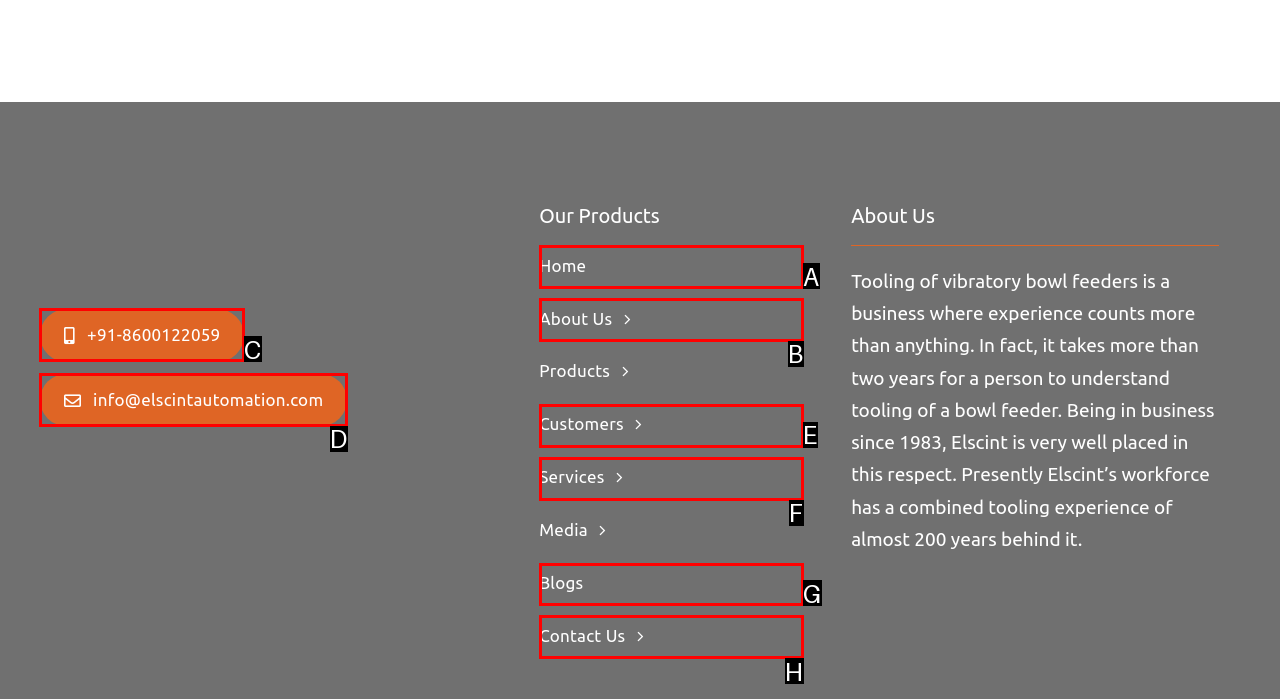Choose the letter that best represents the description: About Us. Provide the letter as your response.

B